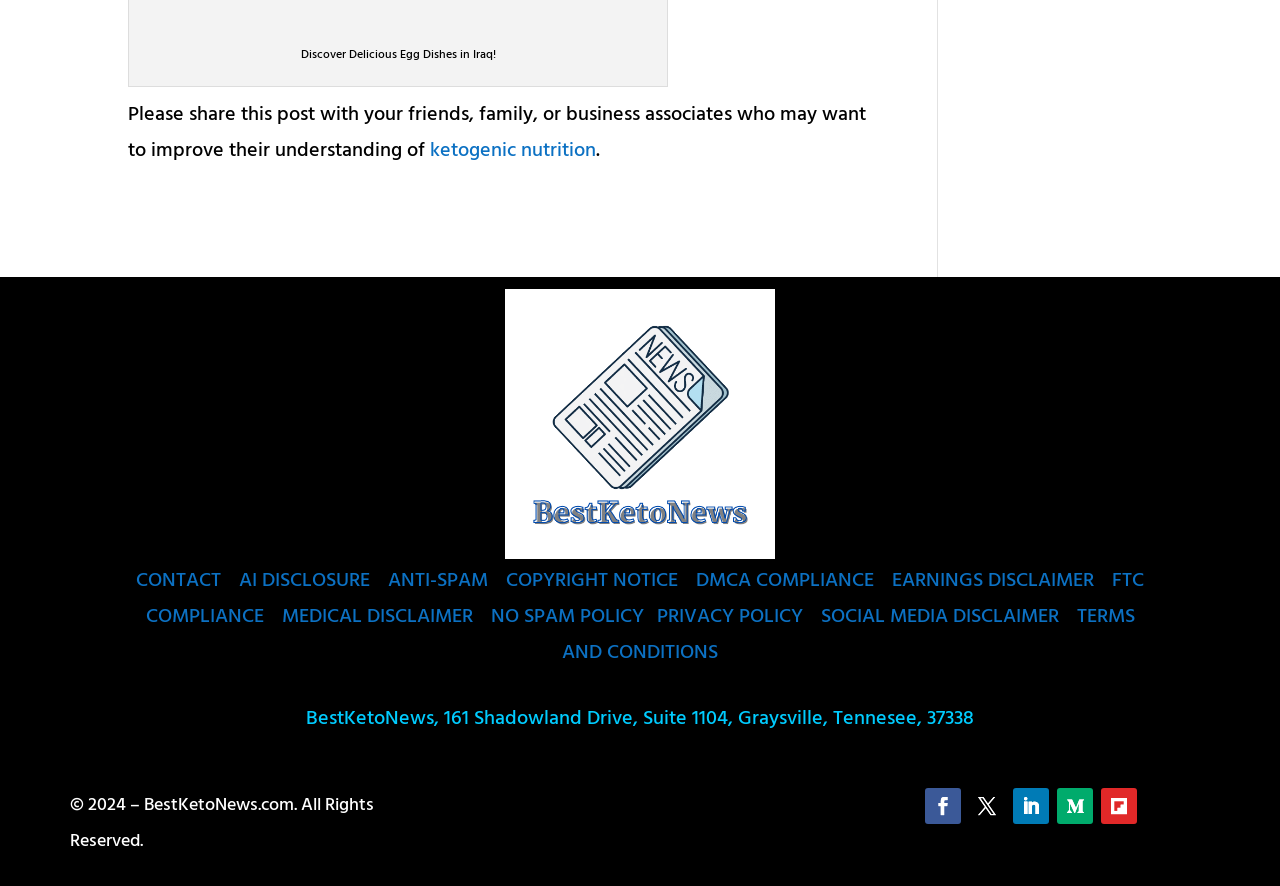Bounding box coordinates are specified in the format (top-left x, top-left y, bottom-right x, bottom-right y). All values are floating point numbers bounded between 0 and 1. Please provide the bounding box coordinate of the region this sentence describes: Follow

[0.826, 0.89, 0.854, 0.93]